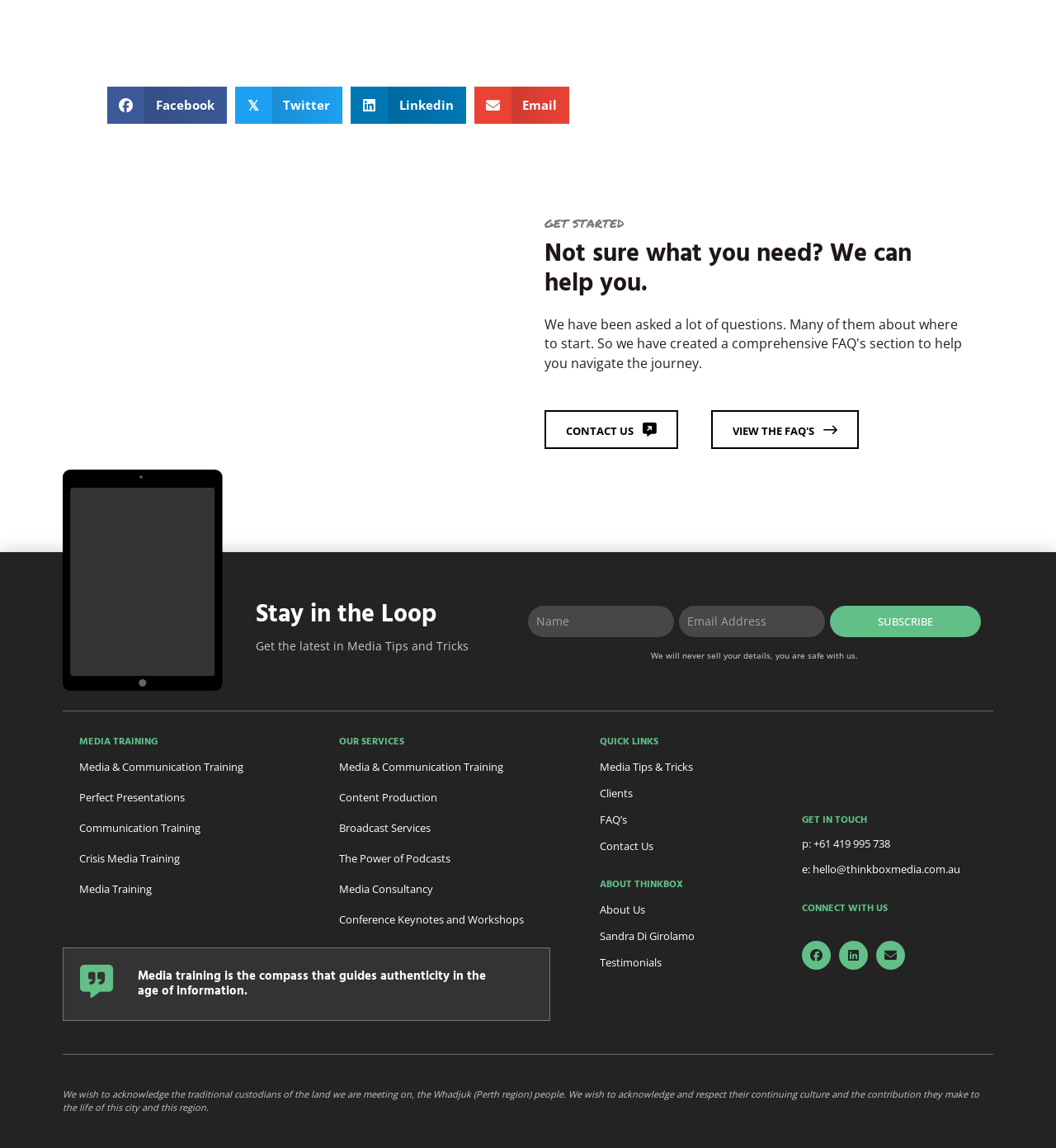Locate the bounding box of the UI element with the following description: "Sandra Di Girolamo".

[0.552, 0.807, 0.712, 0.83]